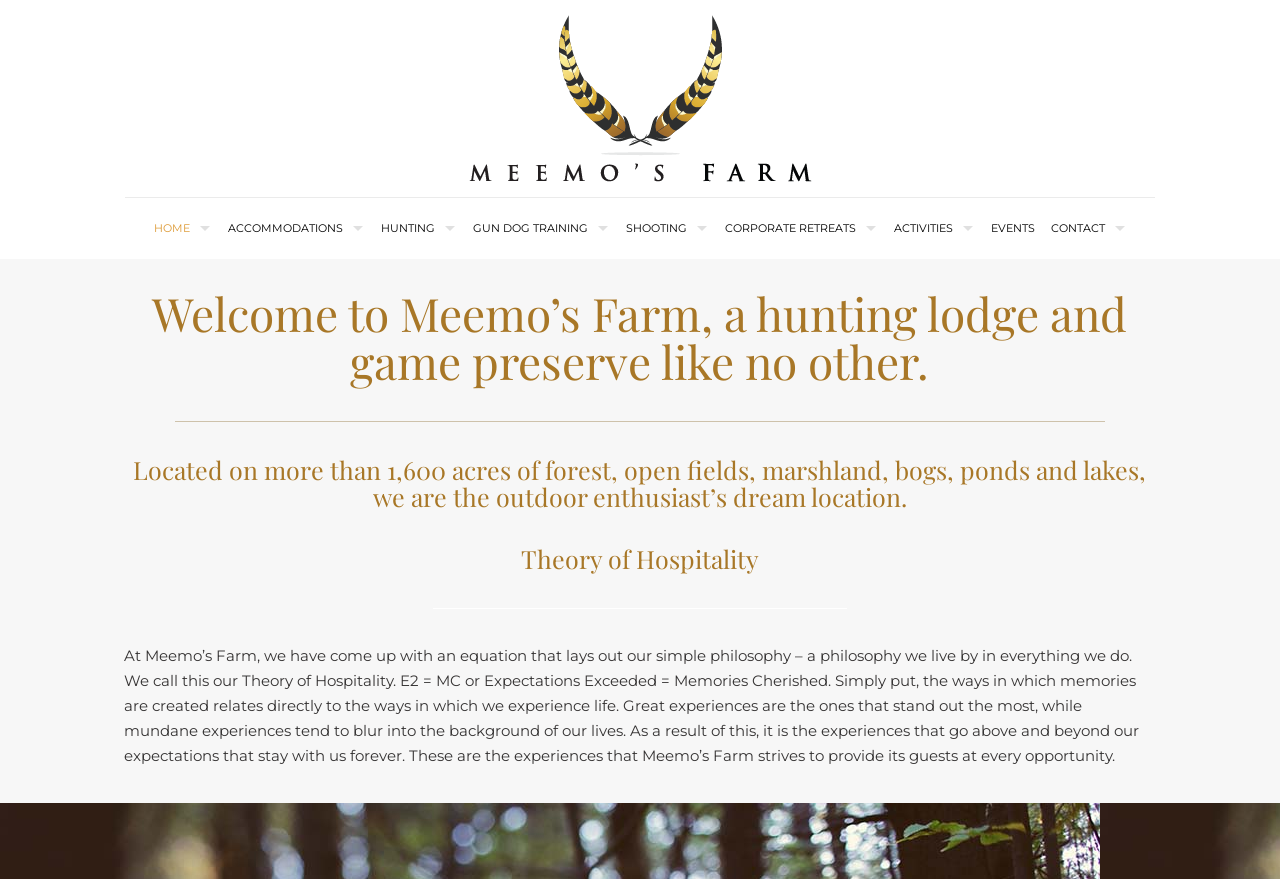Highlight the bounding box coordinates of the element you need to click to perform the following instruction: "click the CONTACT link."

[0.814, 0.225, 0.886, 0.294]